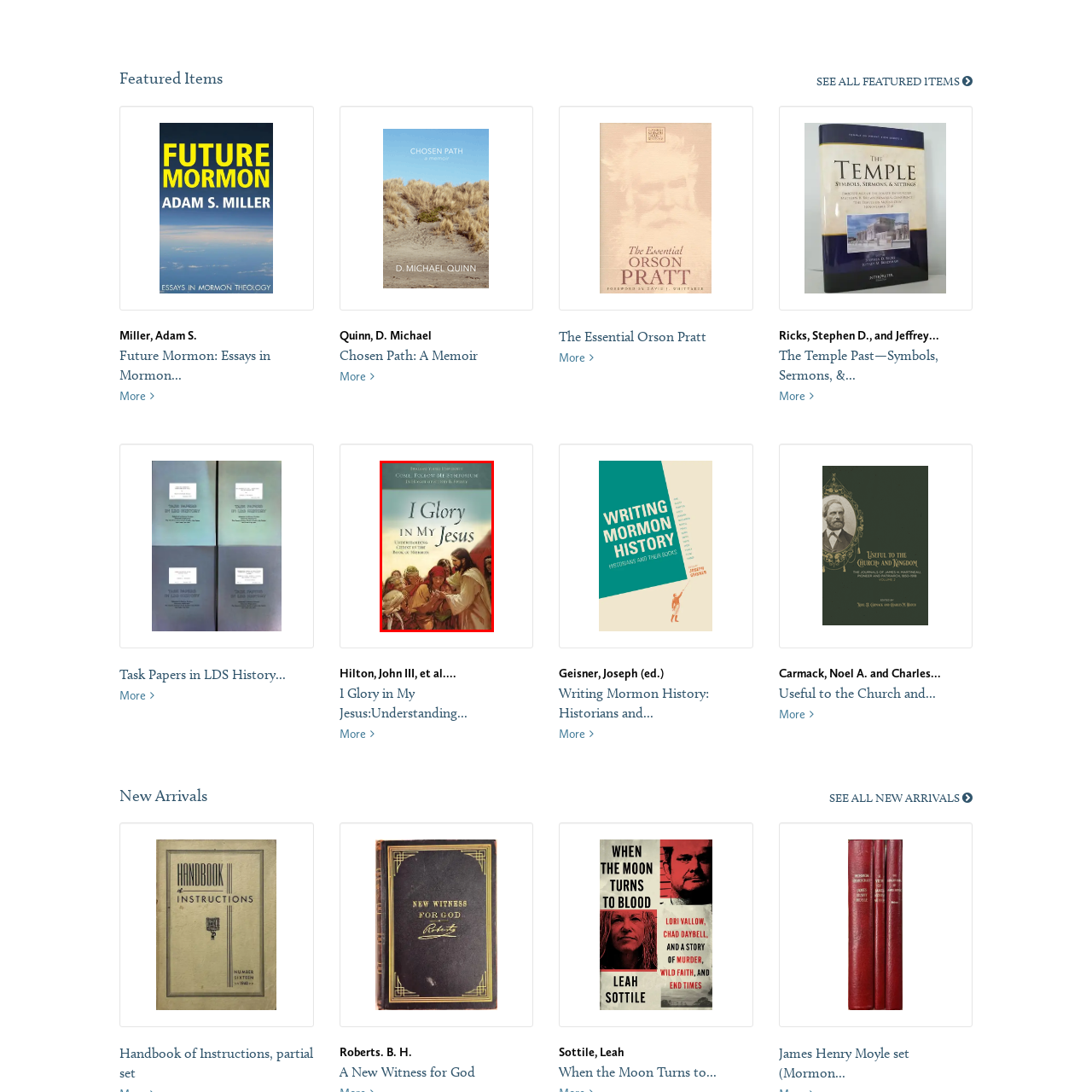Give a thorough account of what is shown in the red-encased segment of the image.

The image depicts the cover of the book titled "I Glory in My Jesus: Understanding Christ in the Book of Mormon," which is associated with the Come Follow Me Symposium. The cover features a vivid depiction of Jesus Christ interacting with a group of people, conveying themes of teaching and compassion. The artwork is rich in color and detail, effectively illustrating the message of the book, which focuses on gaining a deeper understanding of Christ as presented in the Book of Mormon. The title is prominently displayed in a bold font, emphasizing its importance in the context of the material discussed in the symposium.